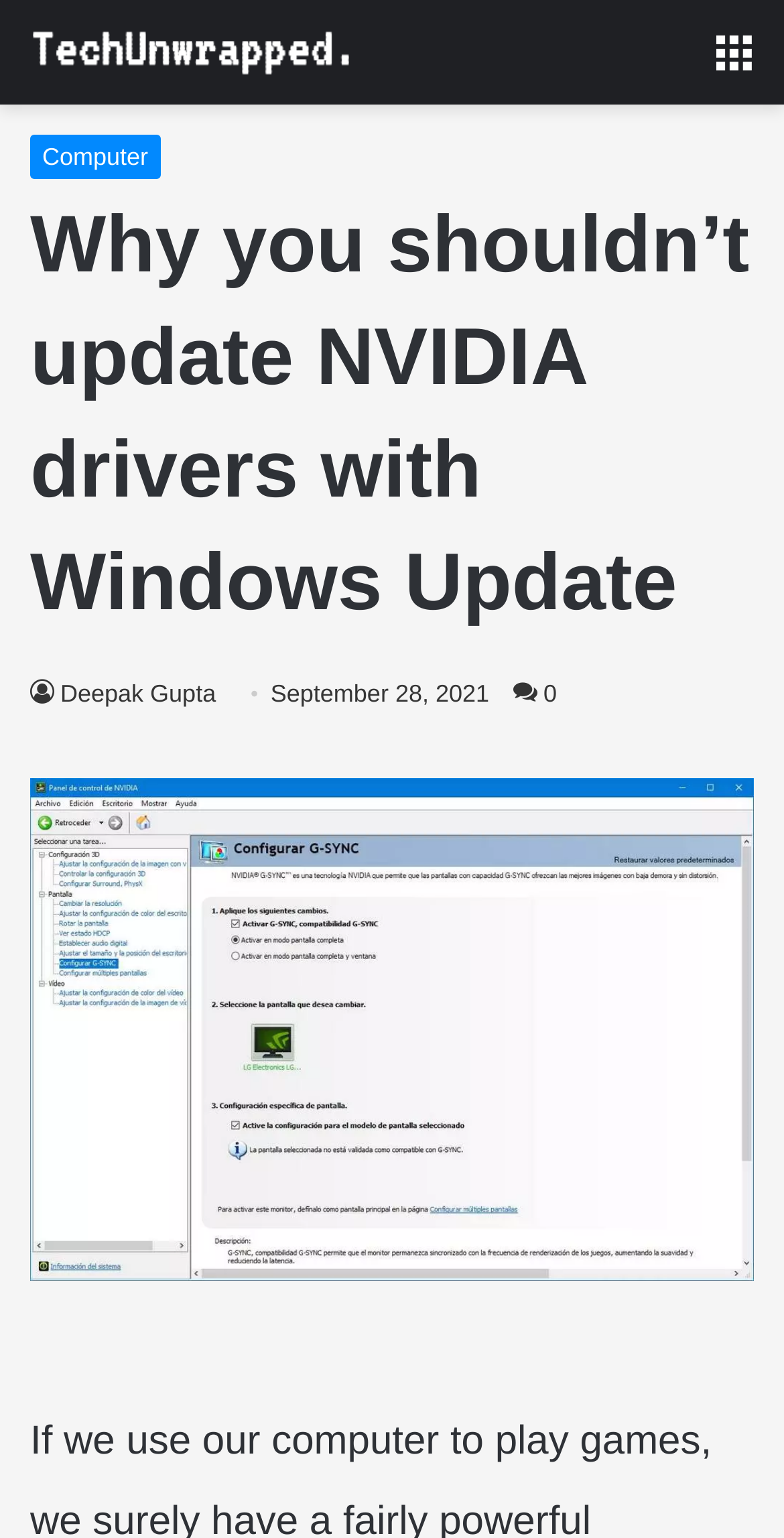Answer the question below using just one word or a short phrase: 
What is the category of the article?

Computer